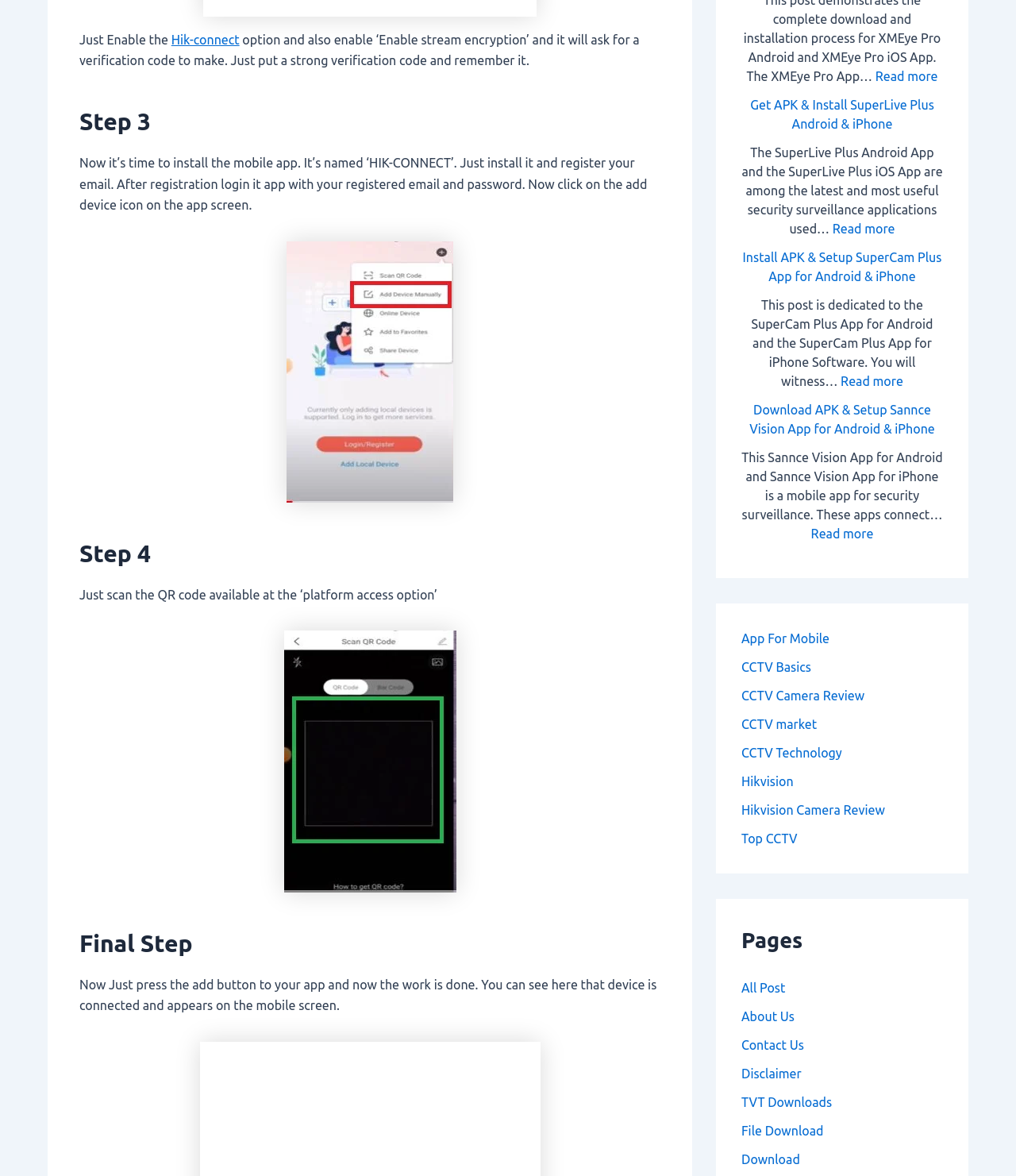Please find and report the bounding box coordinates of the element to click in order to perform the following action: "Search on the website". The coordinates should be expressed as four float numbers between 0 and 1, in the format [left, top, right, bottom].

None